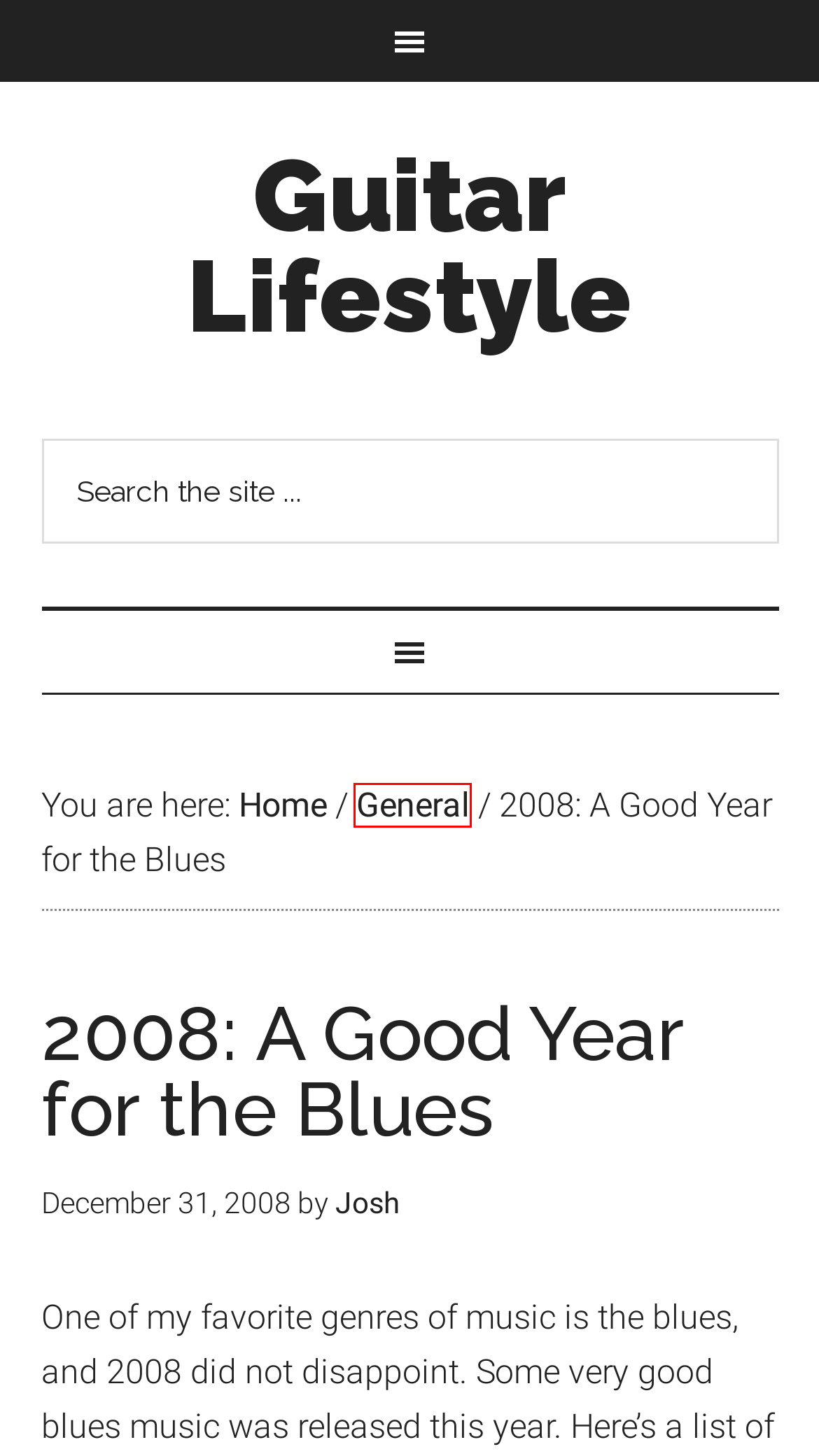A screenshot of a webpage is given, featuring a red bounding box around a UI element. Please choose the webpage description that best aligns with the new webpage after clicking the element in the bounding box. These are the descriptions:
A. Guitar Lifestyle
B. Josh
C. Learning Guitar Now | Blues and Slide Guitar Lessons
D. Bahis ve Türkiye Pazarı
E. blues
F. TXBA Setlist - A record of everything new at Texas Blues Alley
G. General
H. Log In ‹ Guitar Lifestyle — WordPress

G